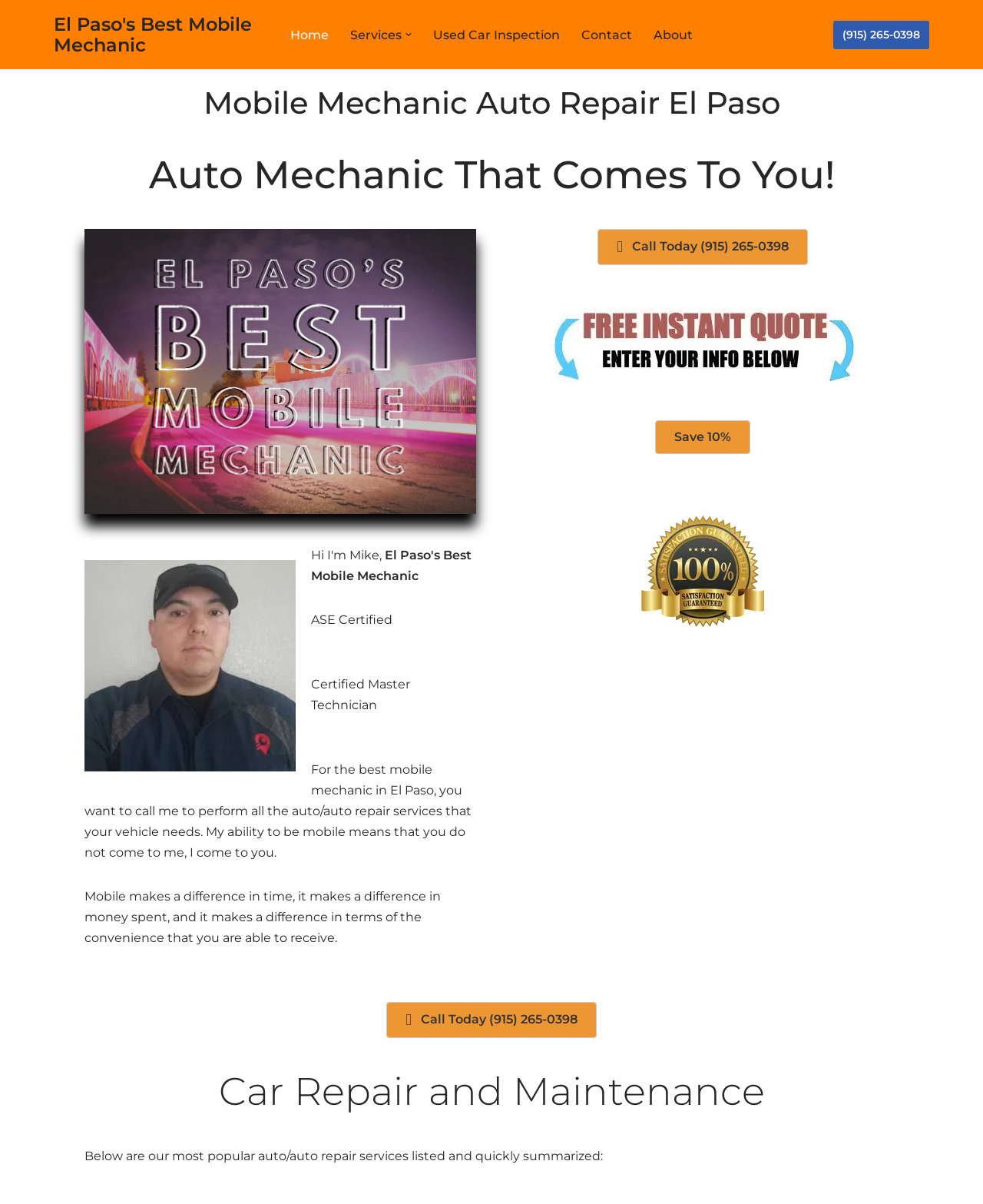Return the bounding box coordinates of the UI element that corresponds to this description: "(915) 265-0398". The coordinates must be given as four float numbers in the range of 0 and 1, [left, top, right, bottom].

[0.848, 0.017, 0.945, 0.041]